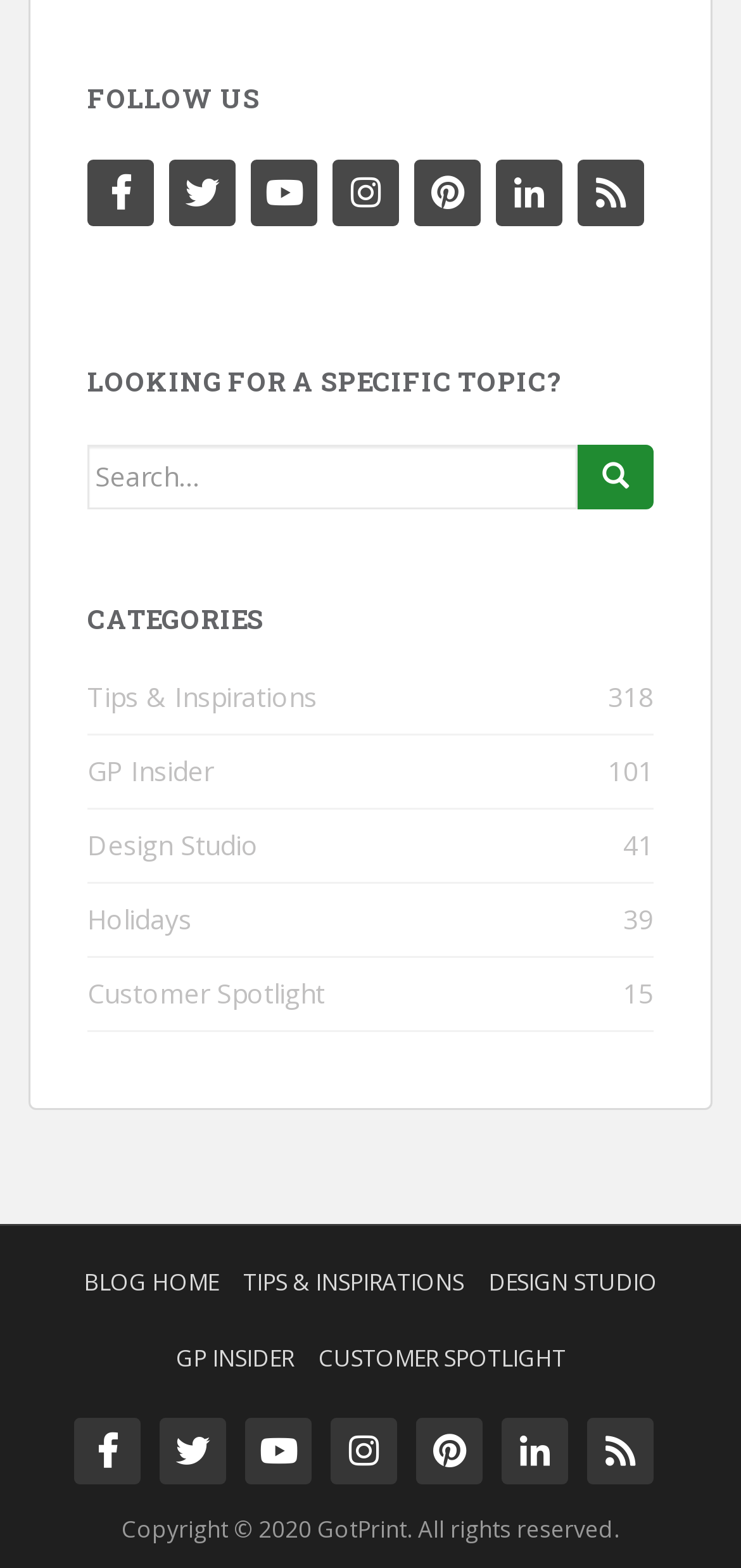Please reply to the following question using a single word or phrase: 
What is the category with the most articles?

Tips & Inspirations